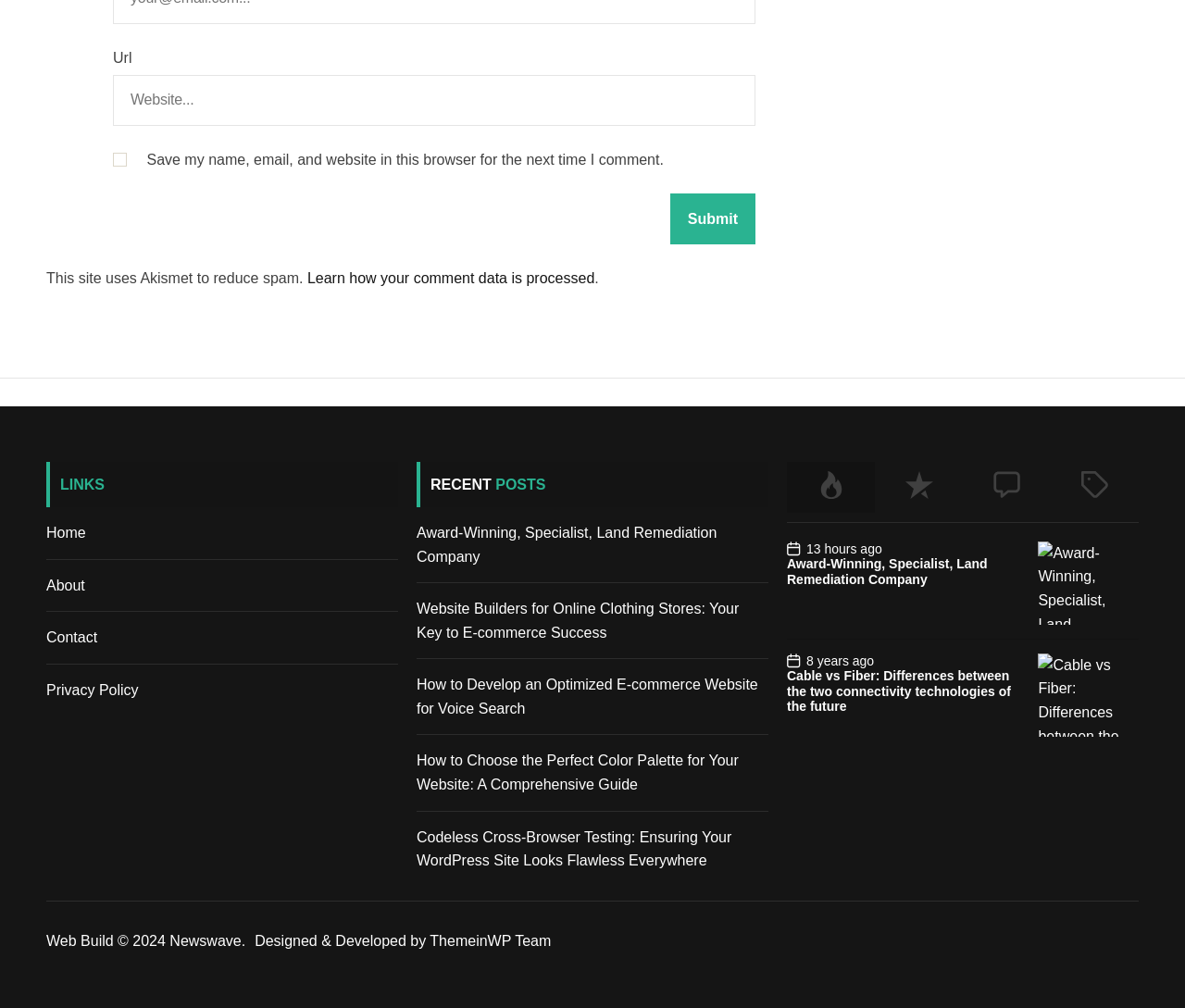Can you find the bounding box coordinates for the element to click on to achieve the instruction: "Click on 'Disappointed Reaction'"?

None